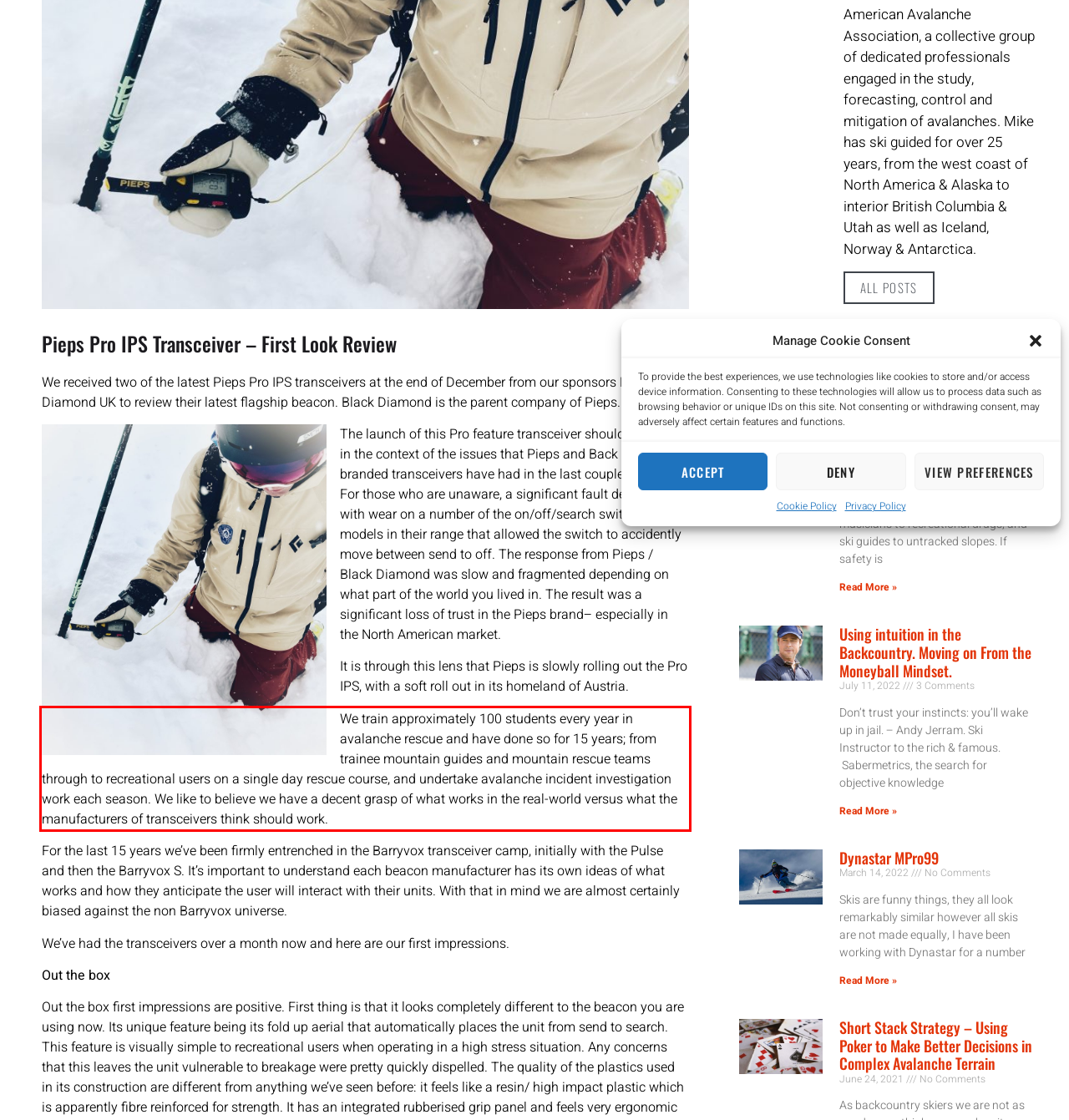By examining the provided screenshot of a webpage, recognize the text within the red bounding box and generate its text content.

We train approximately 100 students every year in avalanche rescue and have done so for 15 years; from trainee mountain guides and mountain rescue teams through to recreational users on a single day rescue course, and undertake avalanche incident investigation work each season. We like to believe we have a decent grasp of what works in the real-world versus what the manufacturers of transceivers think should work.